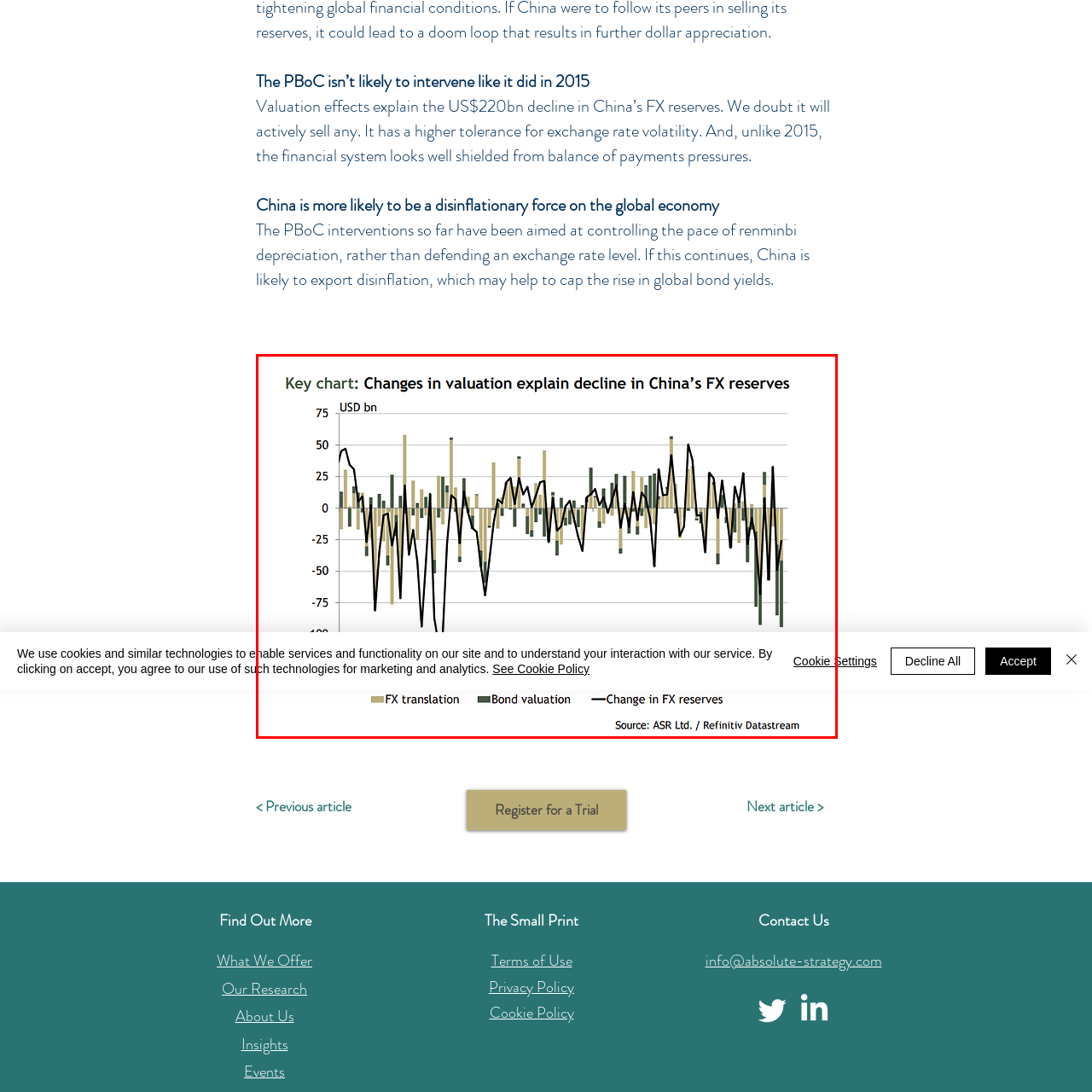Give a detailed account of the scene depicted in the image inside the red rectangle.

The image presents a key chart titled "Changes in valuation explain decline in China's FX reserves," illustrating the fluctuations in China's foreign exchange reserves. The graph features three distinct data series represented by different colors: 

- The black line indicates the "Change in FX reserves," showcasing the overall trend and variance in reserve amounts over a specified period.
- The green bars represent "FX translation," reflecting the adjustments based on currency value changes.
- The brownish bars depict "Bond valuation," highlighting variations resulting from bond market influences.

The y-axis is labeled in USD billions, indicating the scale of the changes, while the x-axis captures the timeline of these valuations. Overall, the chart emphasizes how valuation effects play a significant role in the observed decline of China’s foreign exchange reserves, providing a visual understanding of the economic dynamics at play. The source of the data is cited as "ASR Ltd. / Refinitiv Datastream."